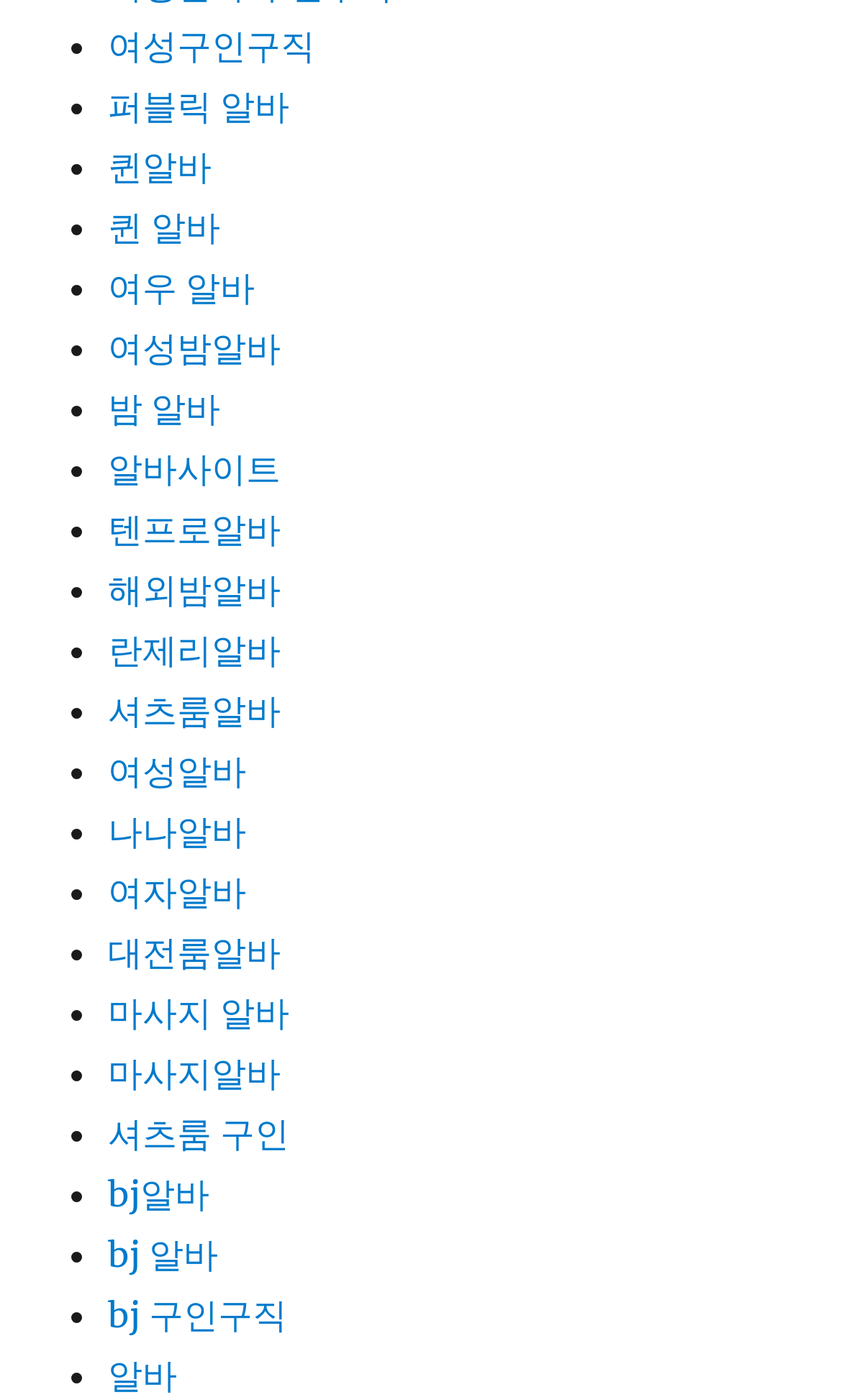Using the element description: "셔츠룸알바", determine the bounding box coordinates. The coordinates should be in the format [left, top, right, bottom], with values between 0 and 1.

[0.128, 0.492, 0.333, 0.523]